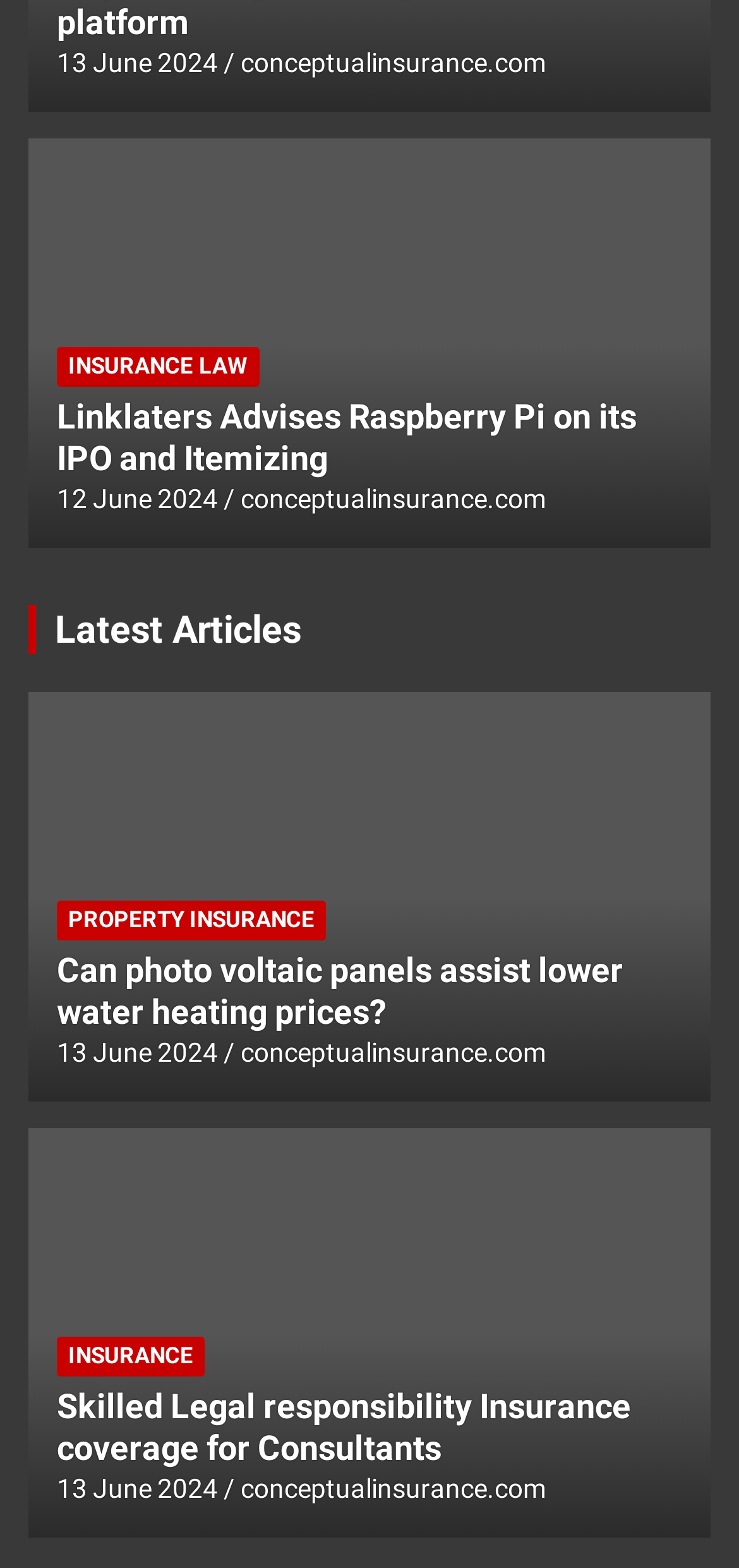What is the domain of the website?
Refer to the image and offer an in-depth and detailed answer to the question.

I found the domain by looking at the link elements with the text 'conceptualinsurance.com' which are located at the top and bottom of the webpage.